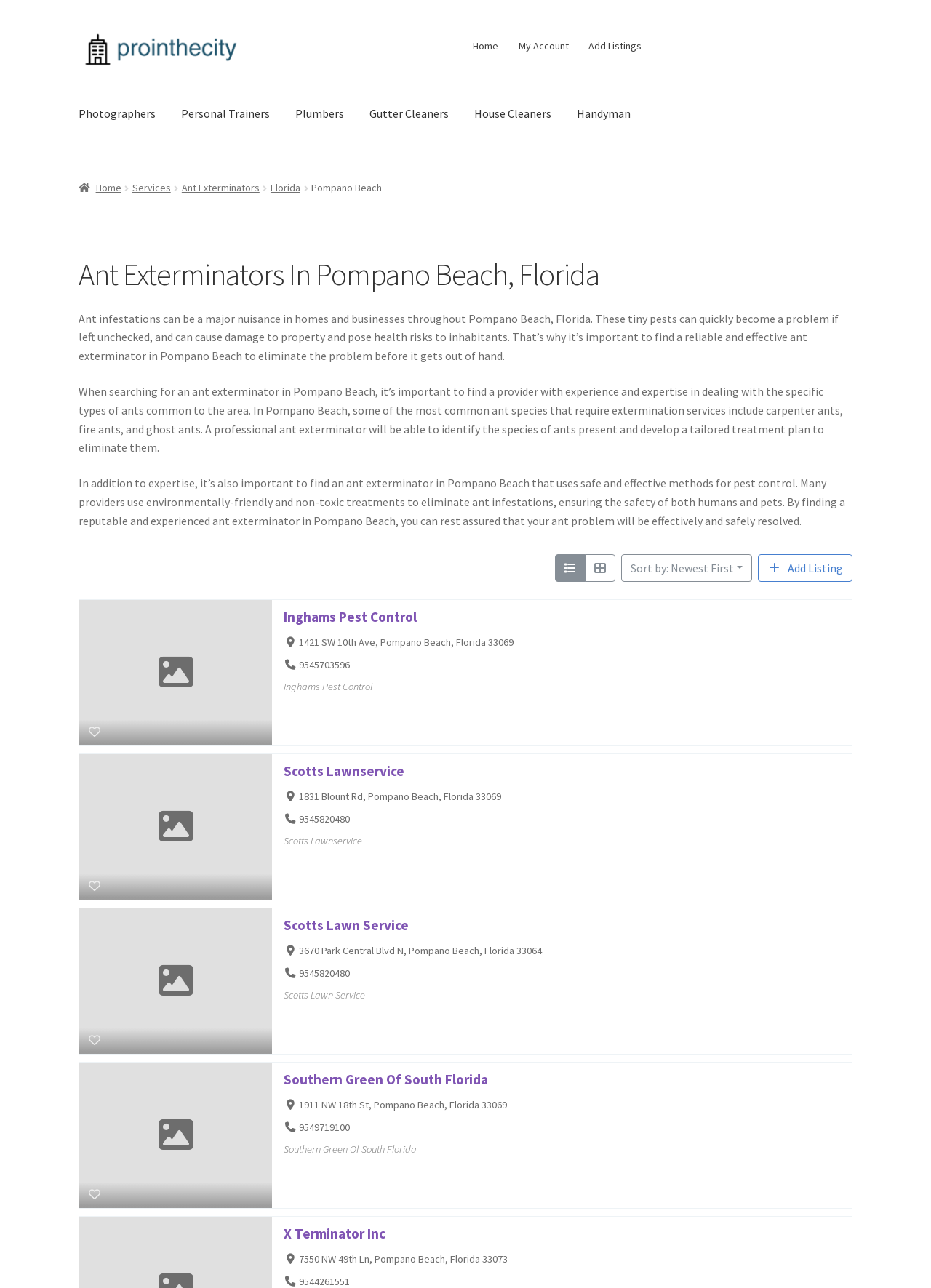What is the importance of finding a reliable ant exterminator?
Refer to the image and respond with a one-word or short-phrase answer.

To eliminate the problem before it gets out of hand